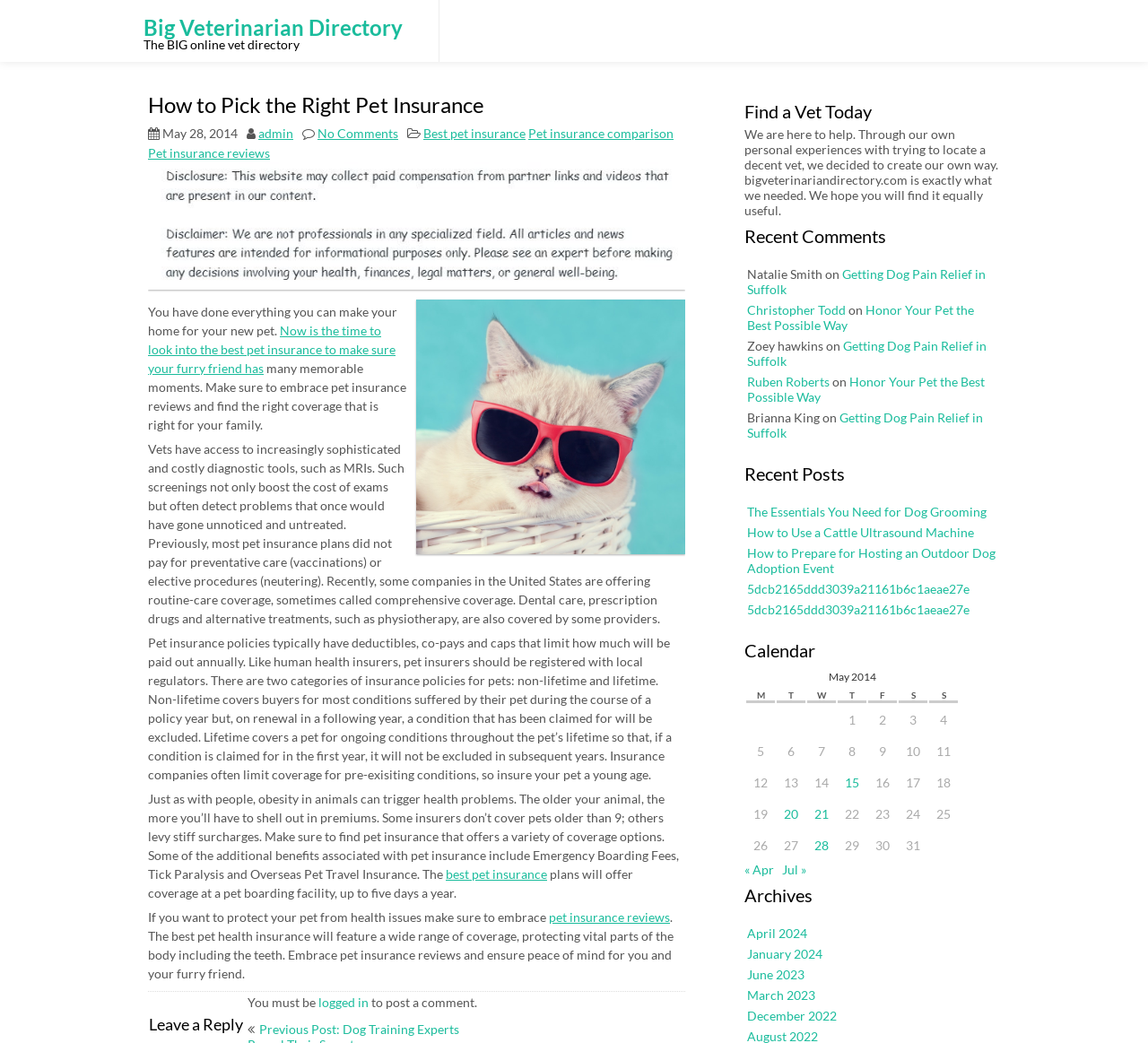Based on the image, give a detailed response to the question: What is the purpose of pet insurance?

The purpose of pet insurance can be inferred from the article, which mentions that pet insurance can help cover the cost of veterinary care, including diagnostic tools and treatments, and provide peace of mind for pet owners.